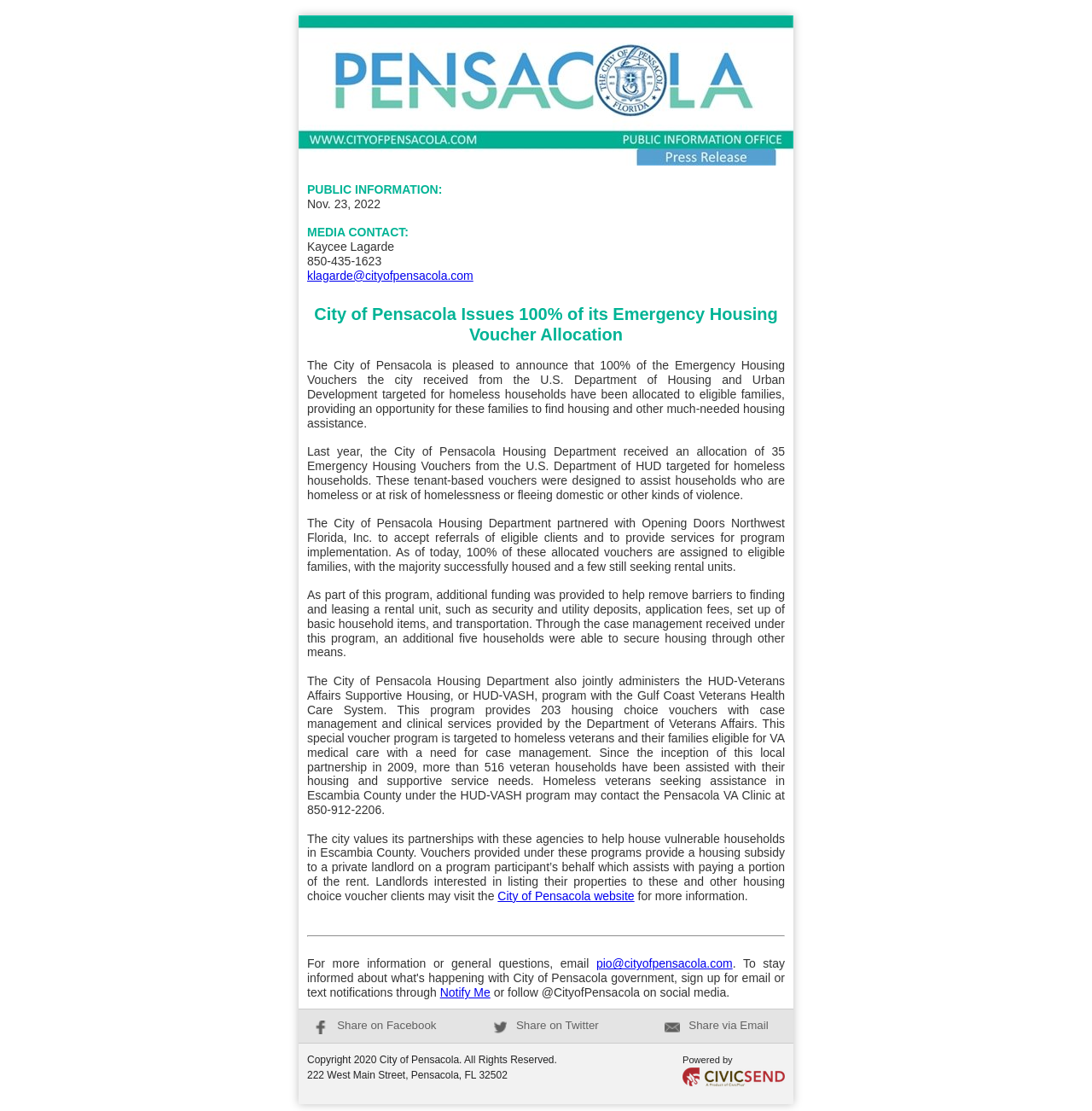What is the contact number for homeless veterans seeking assistance in Escambia County?
Please provide a detailed and thorough answer to the question.

According to the text, 'Homeless veterans seeking assistance in Escambia County under the HUD-VASH program may contact the Pensacola VA Clinic at 850-912-2206.'